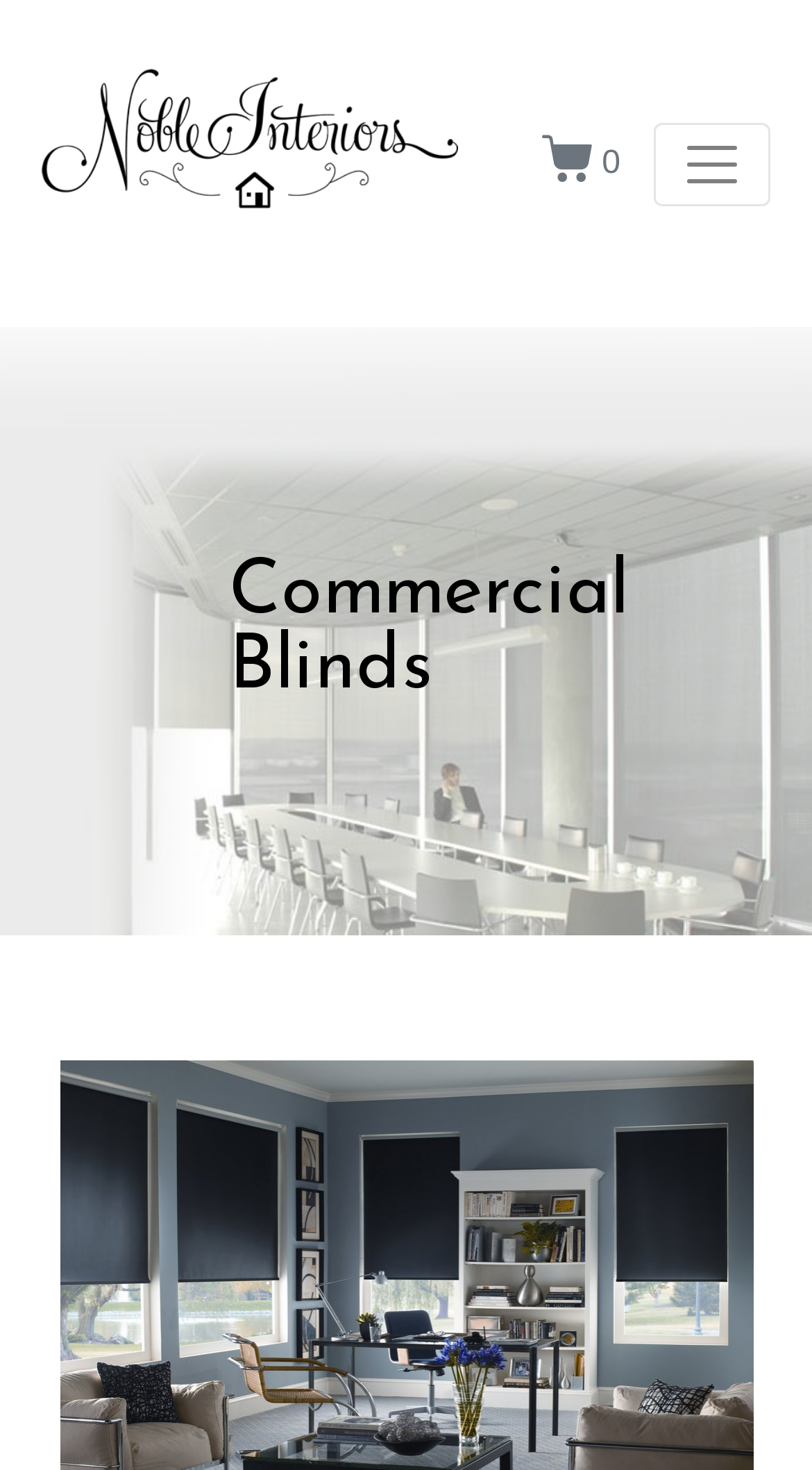Please provide the bounding box coordinates for the UI element as described: "Extreme Health USA". The coordinates must be four floats between 0 and 1, represented as [left, top, right, bottom].

None